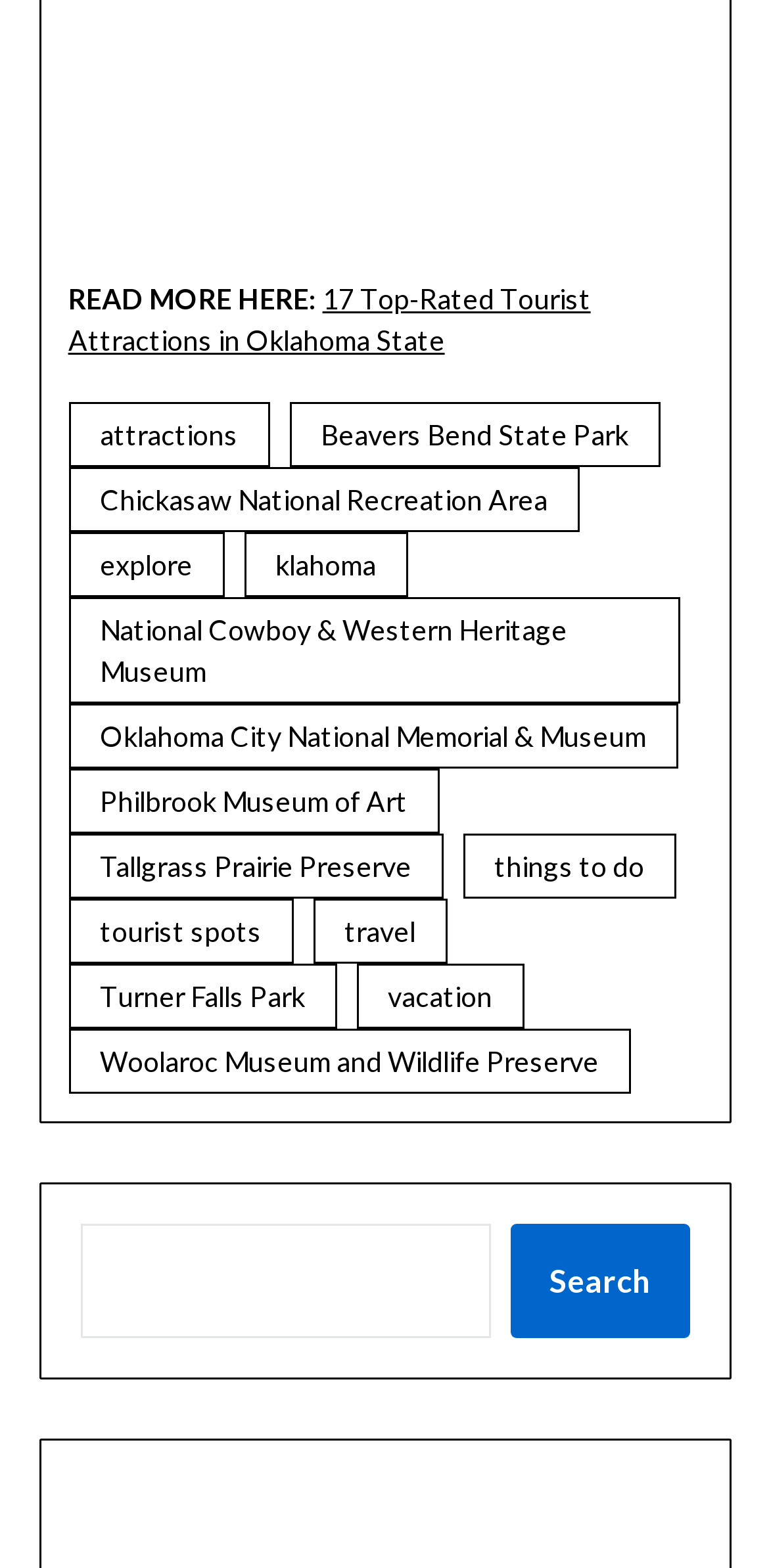Give a one-word or short-phrase answer to the following question: 
What type of information can be found on the webpage?

Tourist attraction information